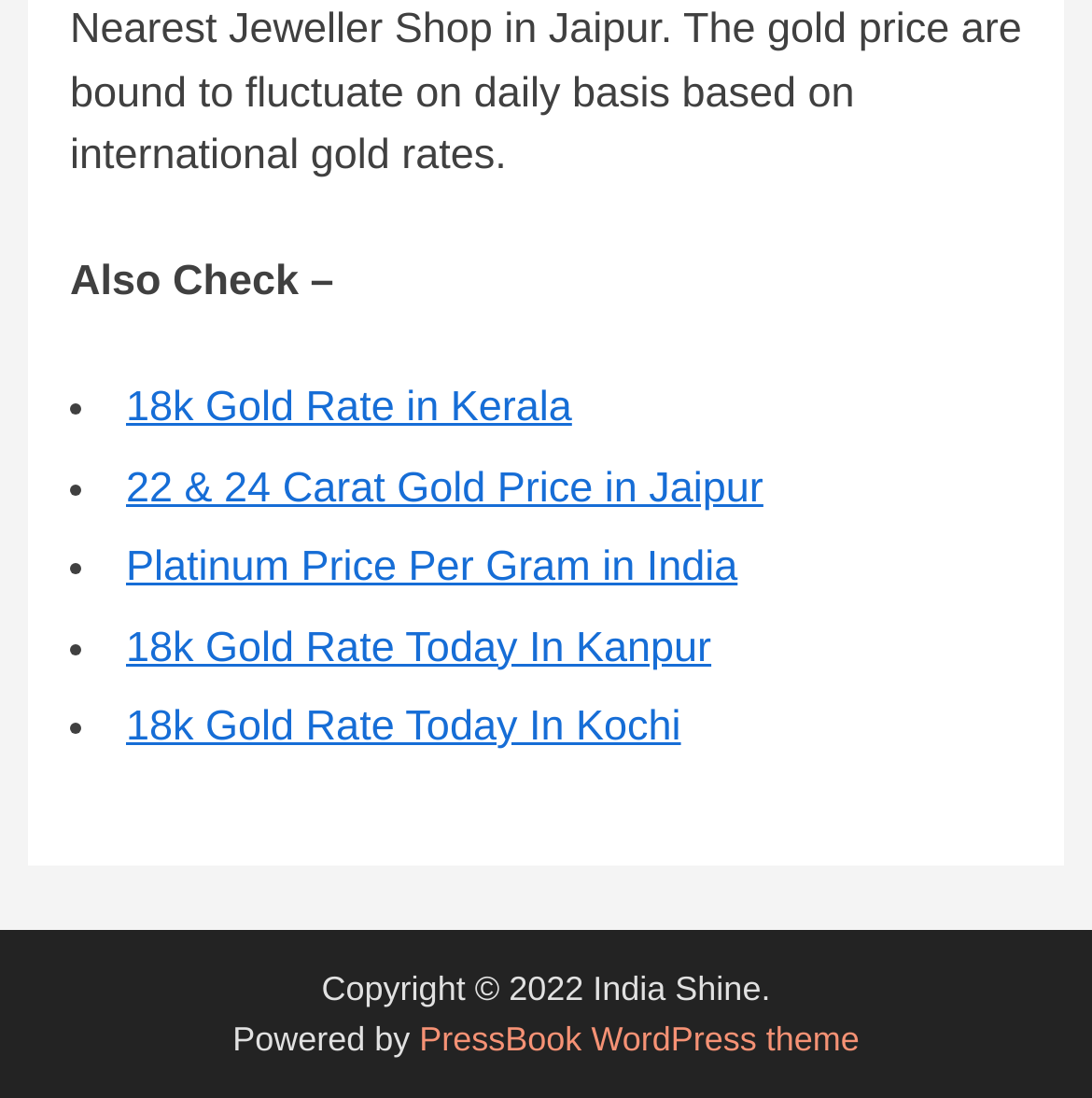Give a concise answer of one word or phrase to the question: 
What is the theme of this webpage?

PressBook WordPress theme